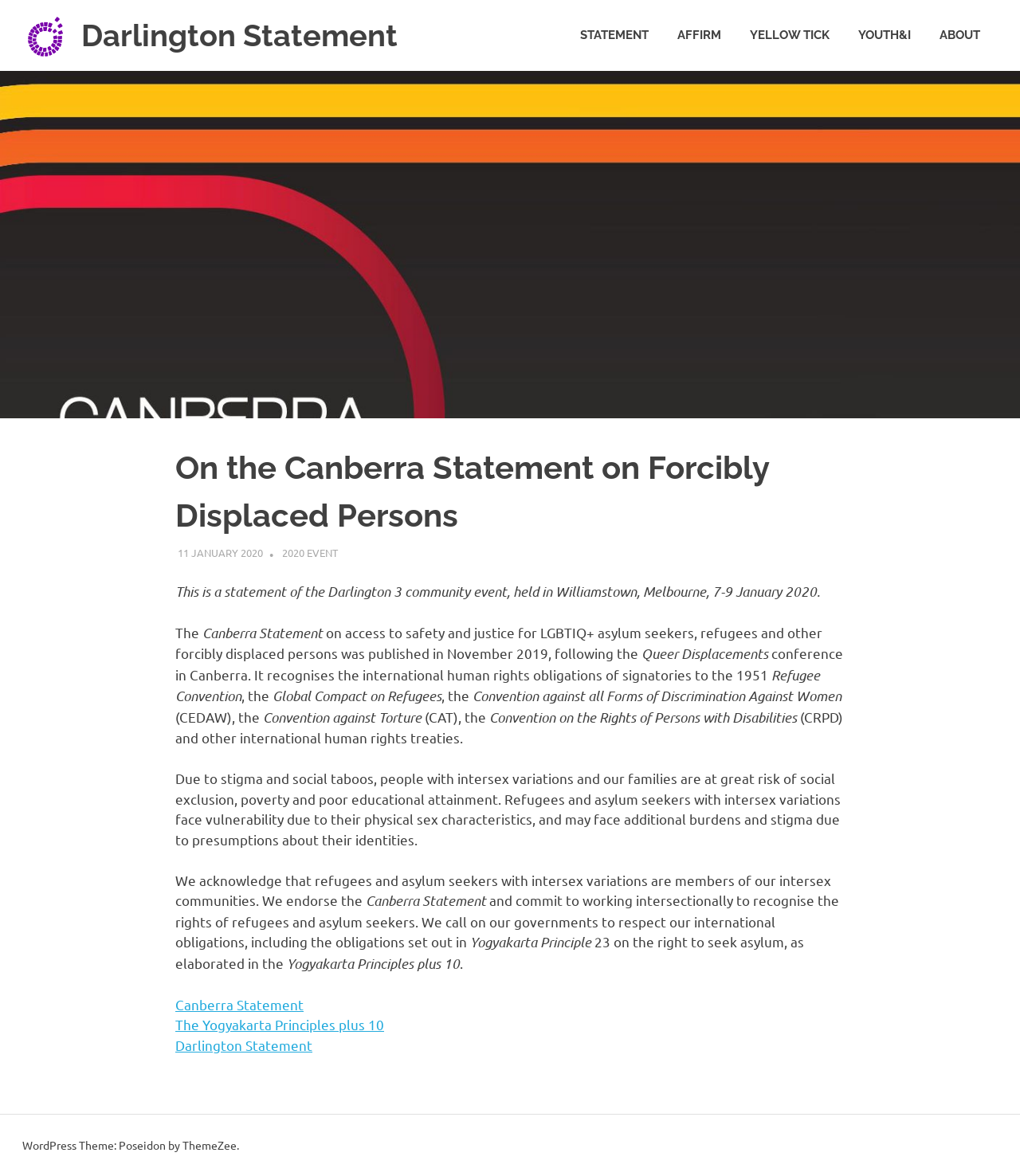Given the element description "The Yogyakarta Principles plus 10" in the screenshot, predict the bounding box coordinates of that UI element.

[0.172, 0.864, 0.377, 0.878]